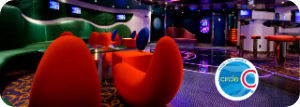Could you please study the image and provide a detailed answer to the question:
What colors are the furniture in Circle C?

The caption describes the furniture in Circle C as 'brightly colored, playful' and specifically mentions 'bold red and green tones', implying that these are the primary colors used in the design of the furniture.